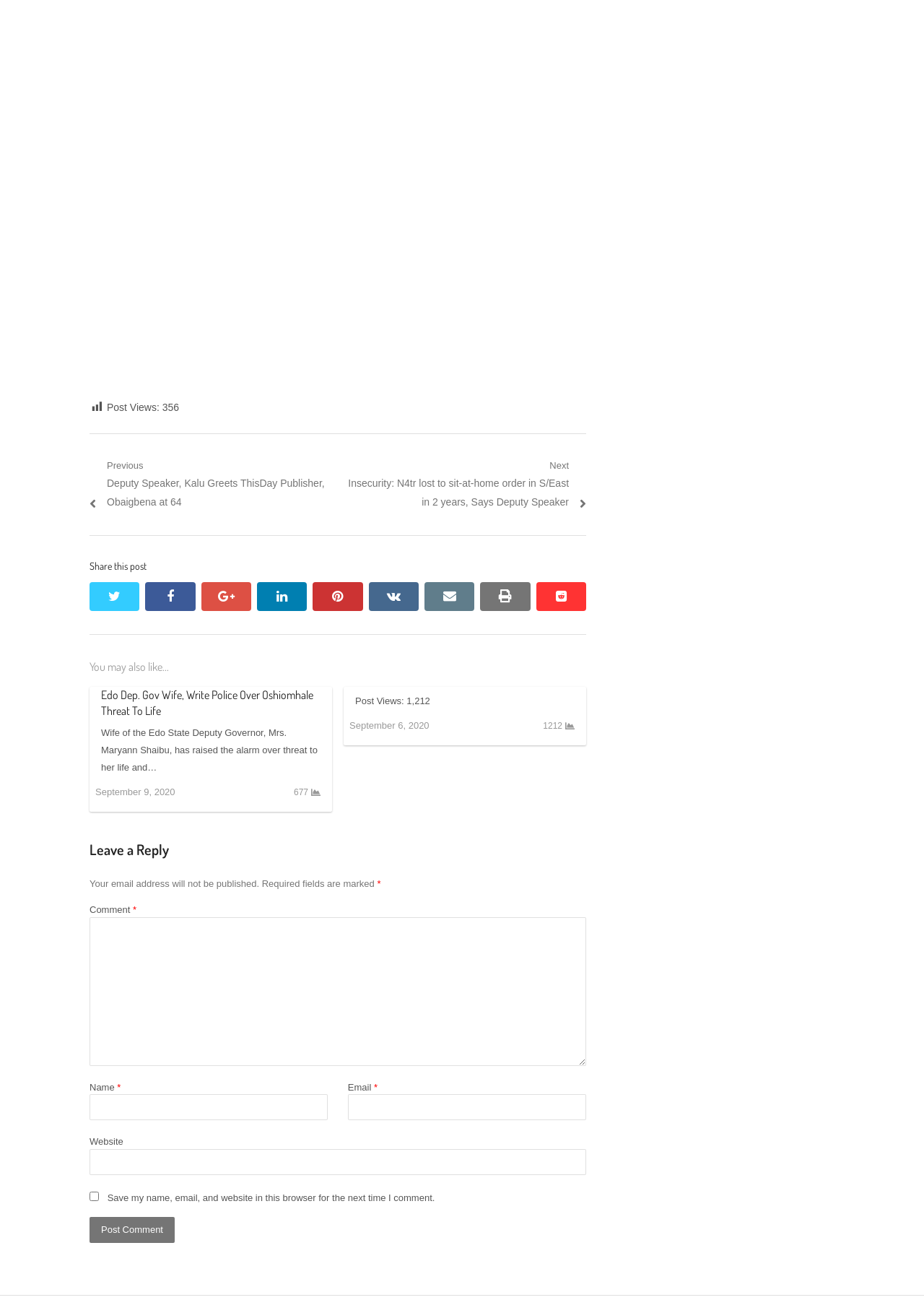Using the provided element description "Flavors", determine the bounding box coordinates of the UI element.

None